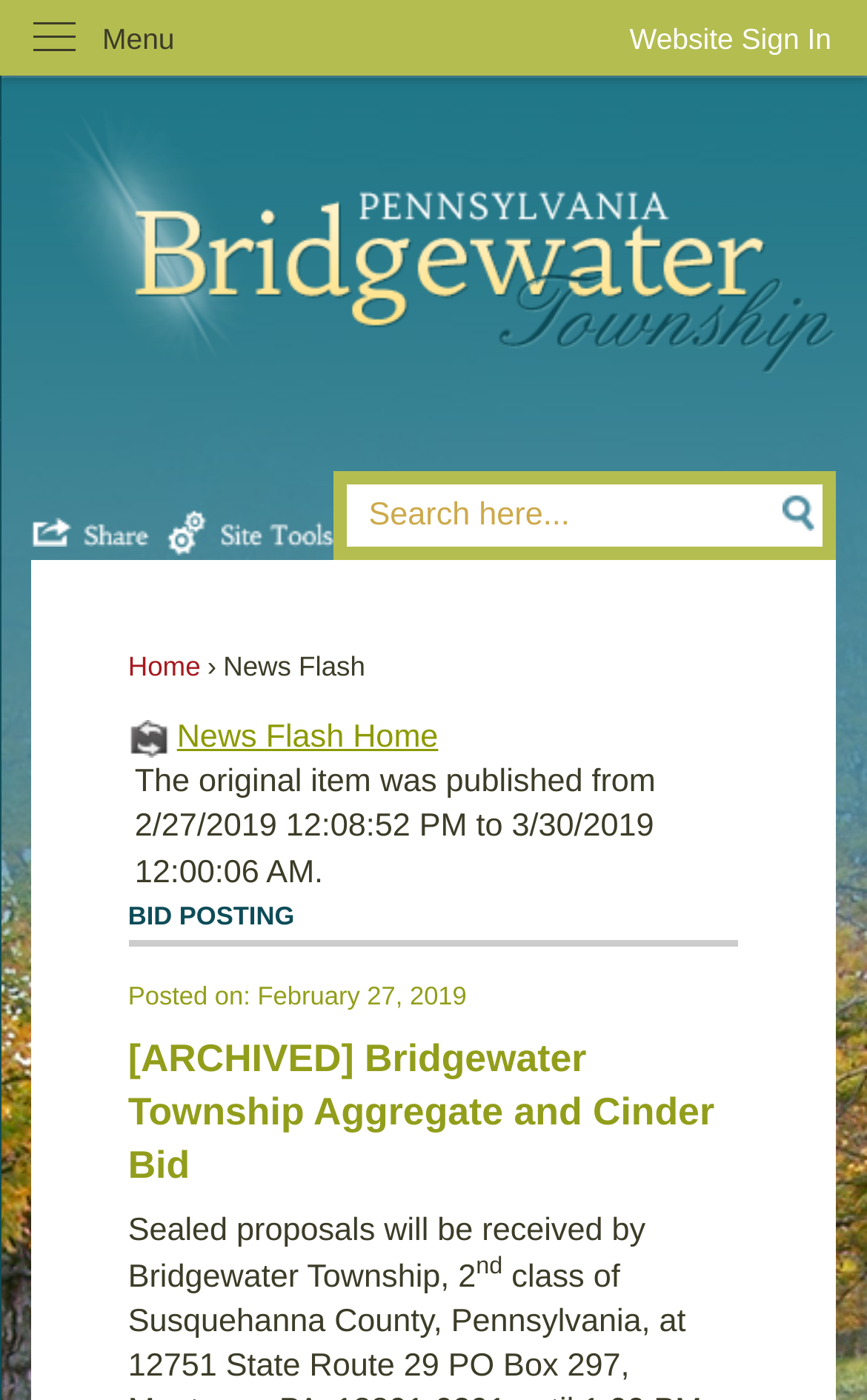Find the bounding box of the element with the following description: "Home". The coordinates must be four float numbers between 0 and 1, formatted as [left, top, right, bottom].

[0.148, 0.466, 0.231, 0.488]